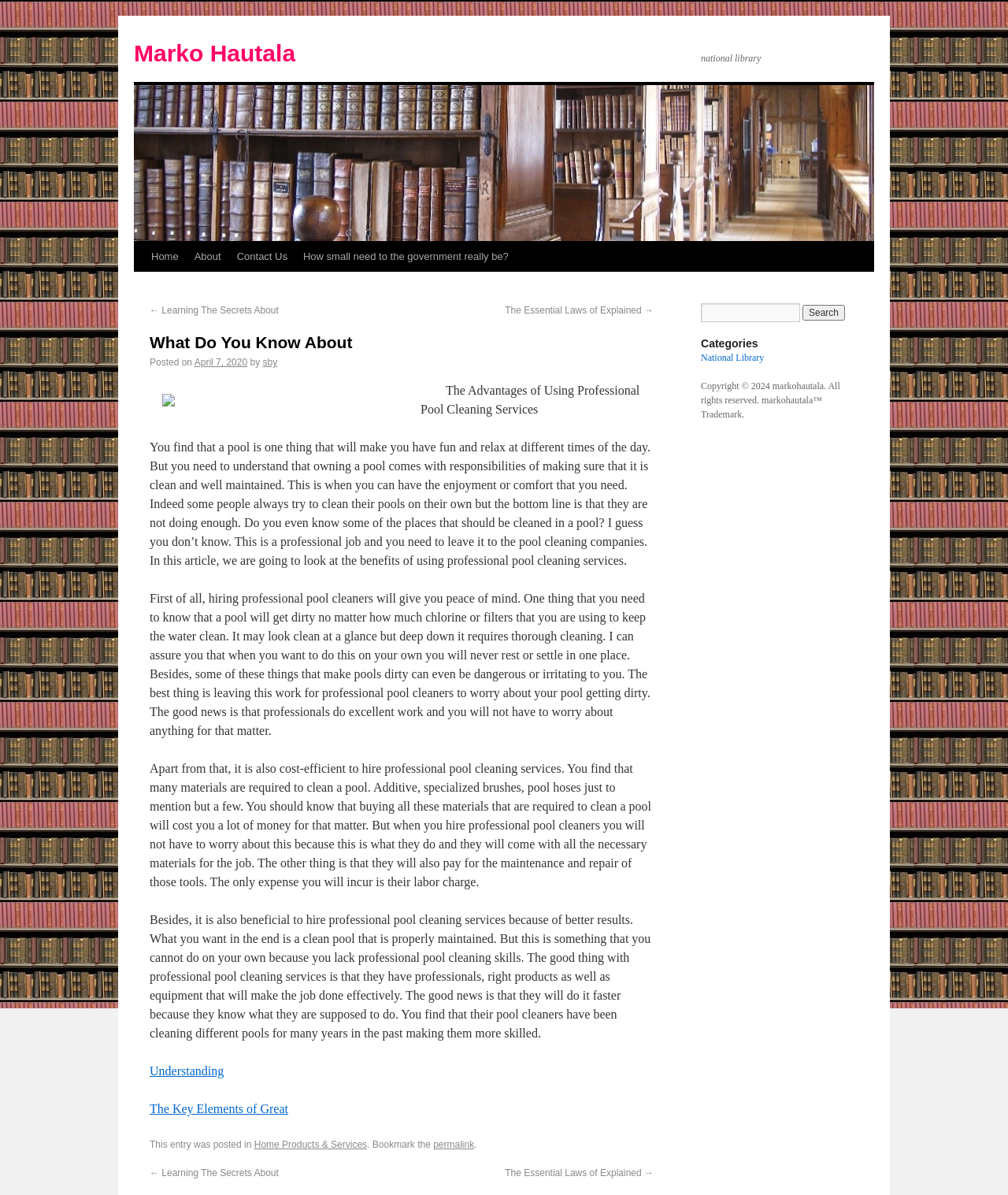Please use the details from the image to answer the following question comprehensively:
What is the name of the category?

The category name can be found in the section with the heading 'Categories'. Below this heading, there is a link 'National Library' which is the name of the category.